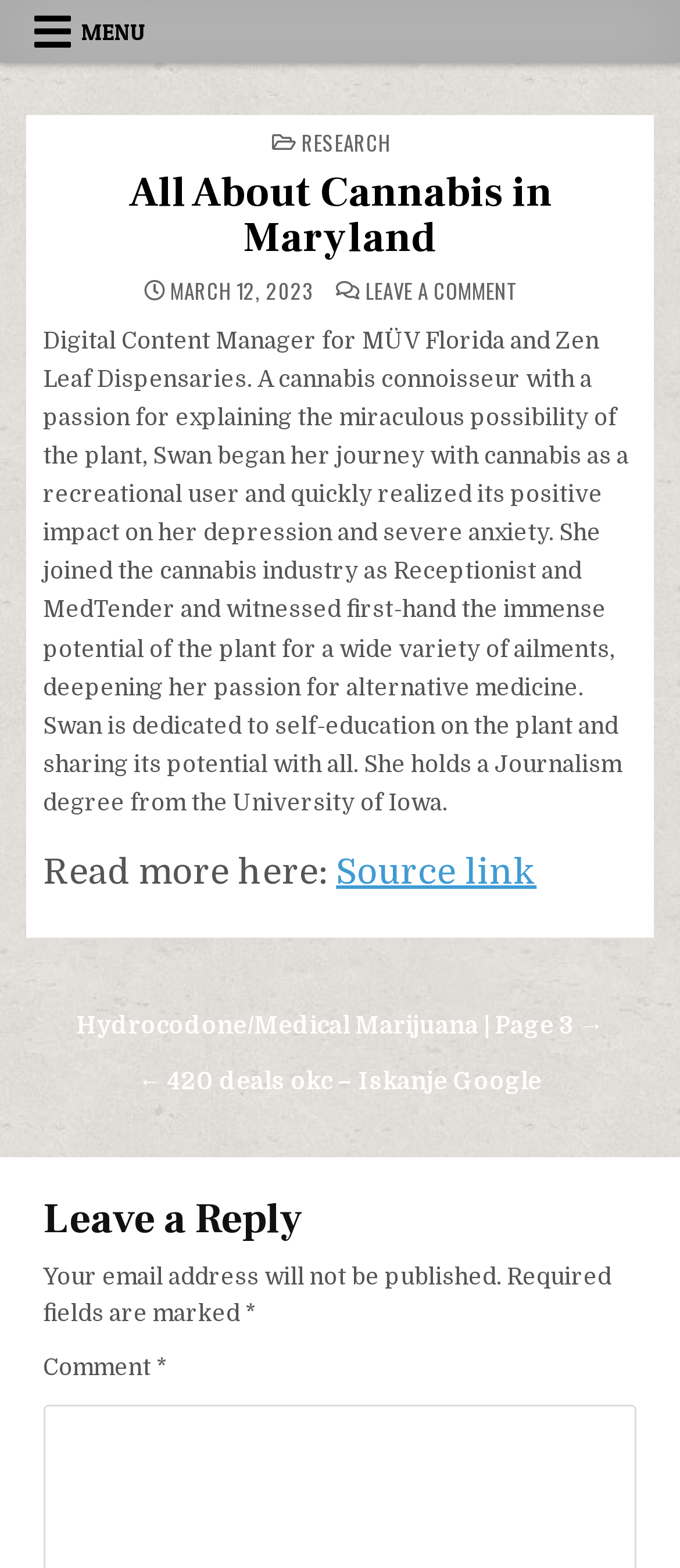Based on the image, provide a detailed and complete answer to the question: 
What is the date of the article?

The date of the article can be determined by reading the text in the article section, which states that the article was 'POSTED IN MARCH 12, 2023'.